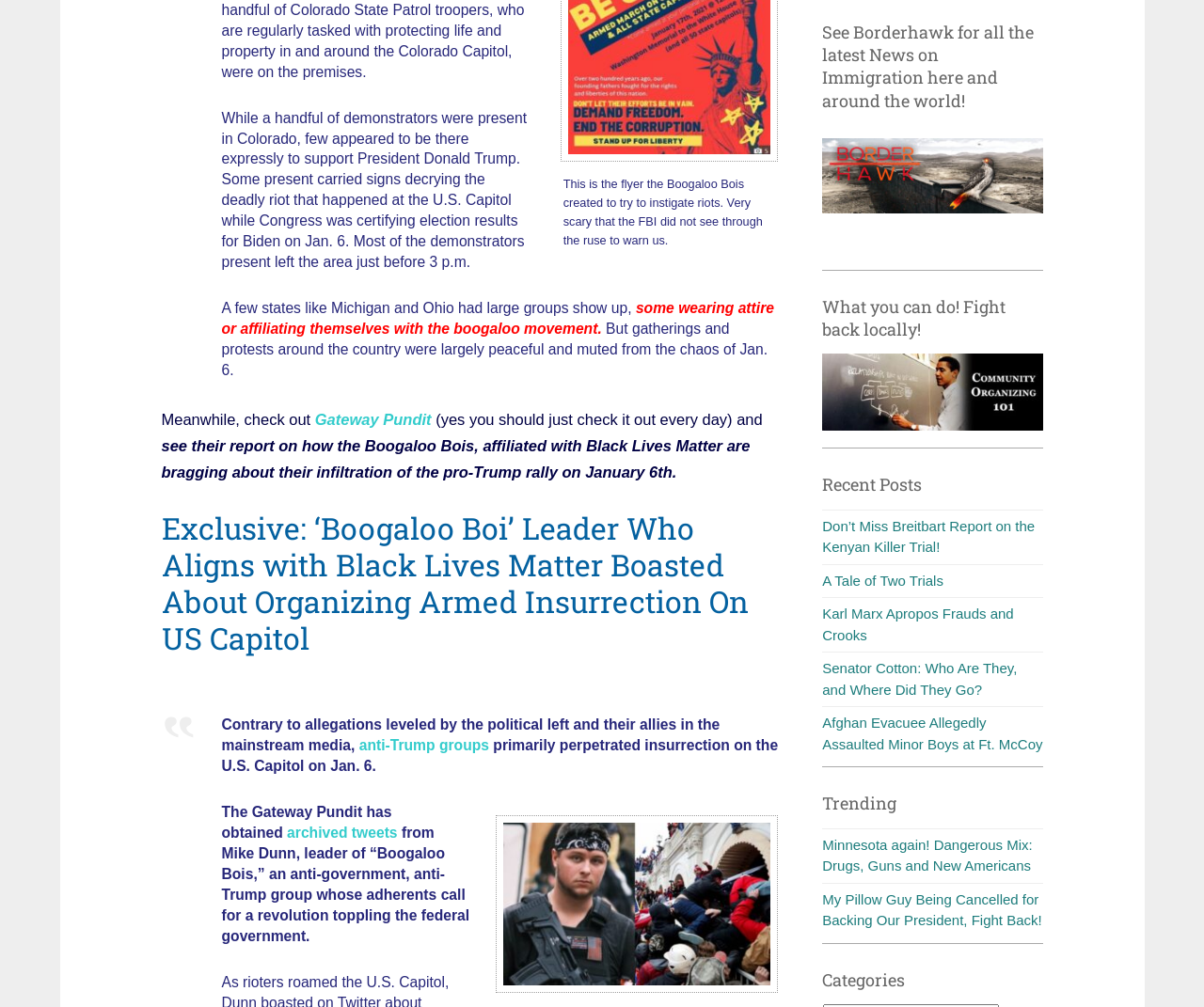Please specify the bounding box coordinates in the format (top-left x, top-left y, bottom-right x, bottom-right y), with all values as floating point numbers between 0 and 1. Identify the bounding box of the UI element described by: anti-Trump groups

[0.298, 0.732, 0.406, 0.748]